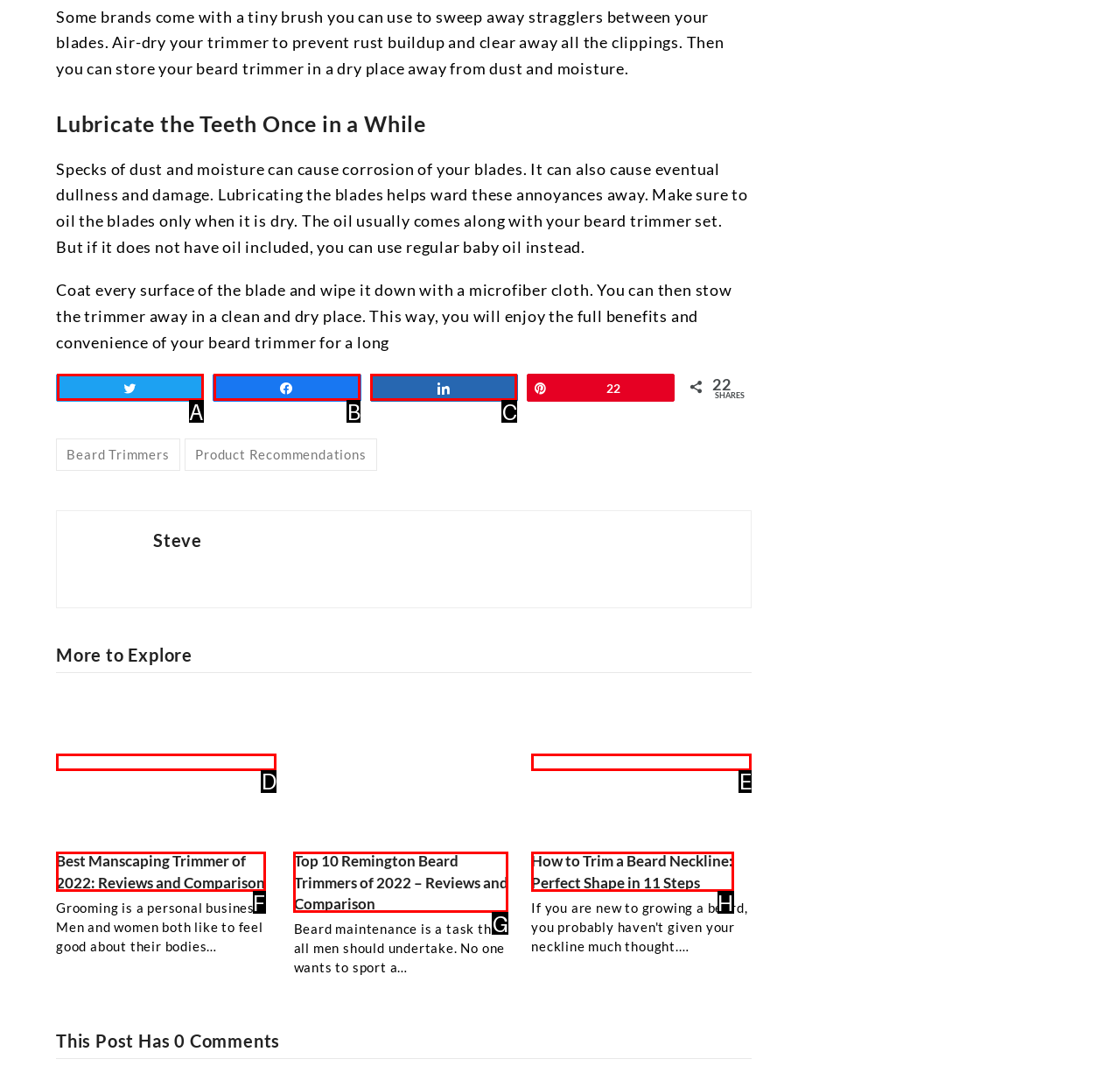Using the provided description: Tweet, select the HTML element that corresponds to it. Indicate your choice with the option's letter.

A